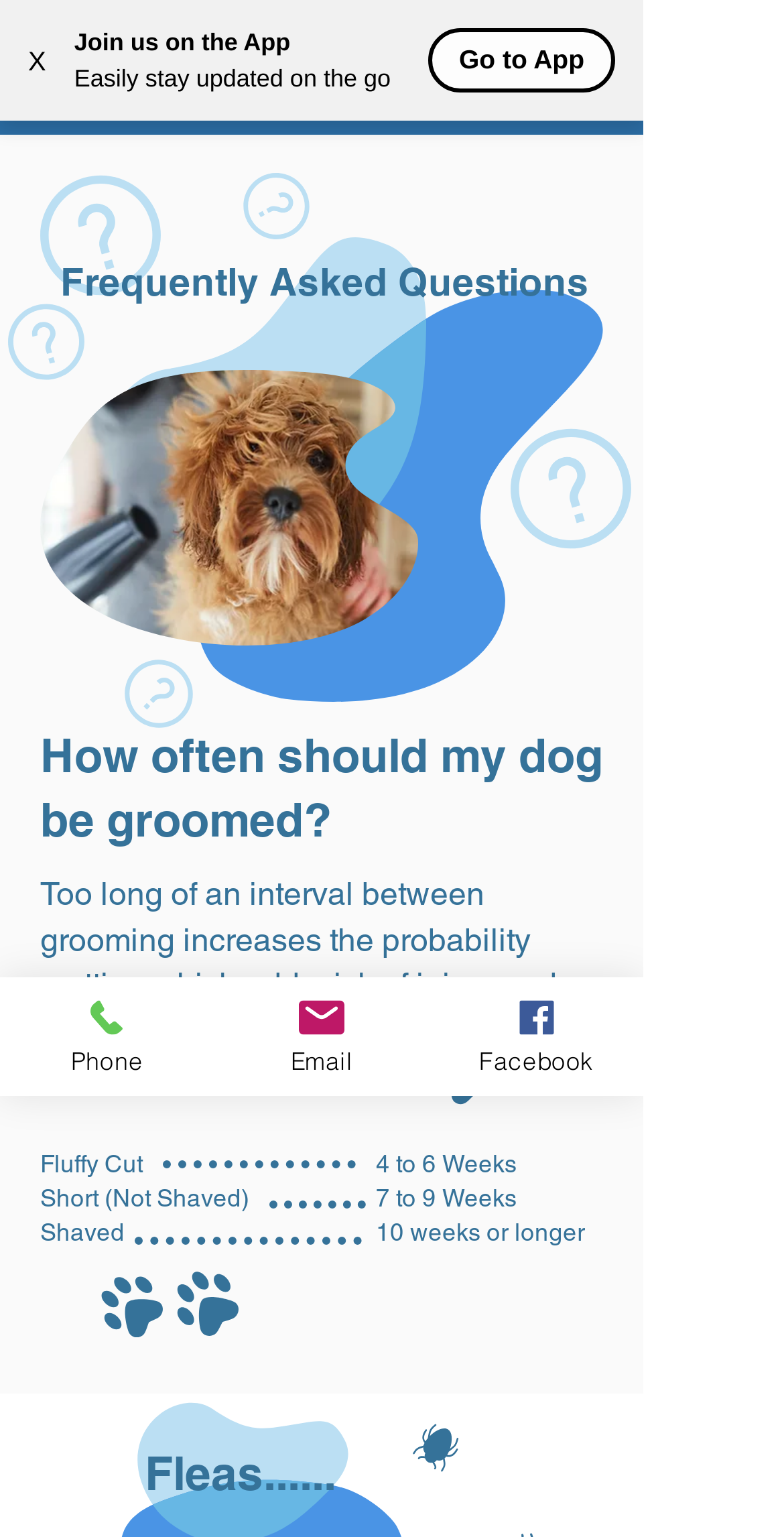Refer to the image and offer a detailed explanation in response to the question: What is the purpose of the Call Now For an Appointment button?

I found the answer by looking at the button's text, which suggests that it is for making an appointment, likely for a dog grooming service.